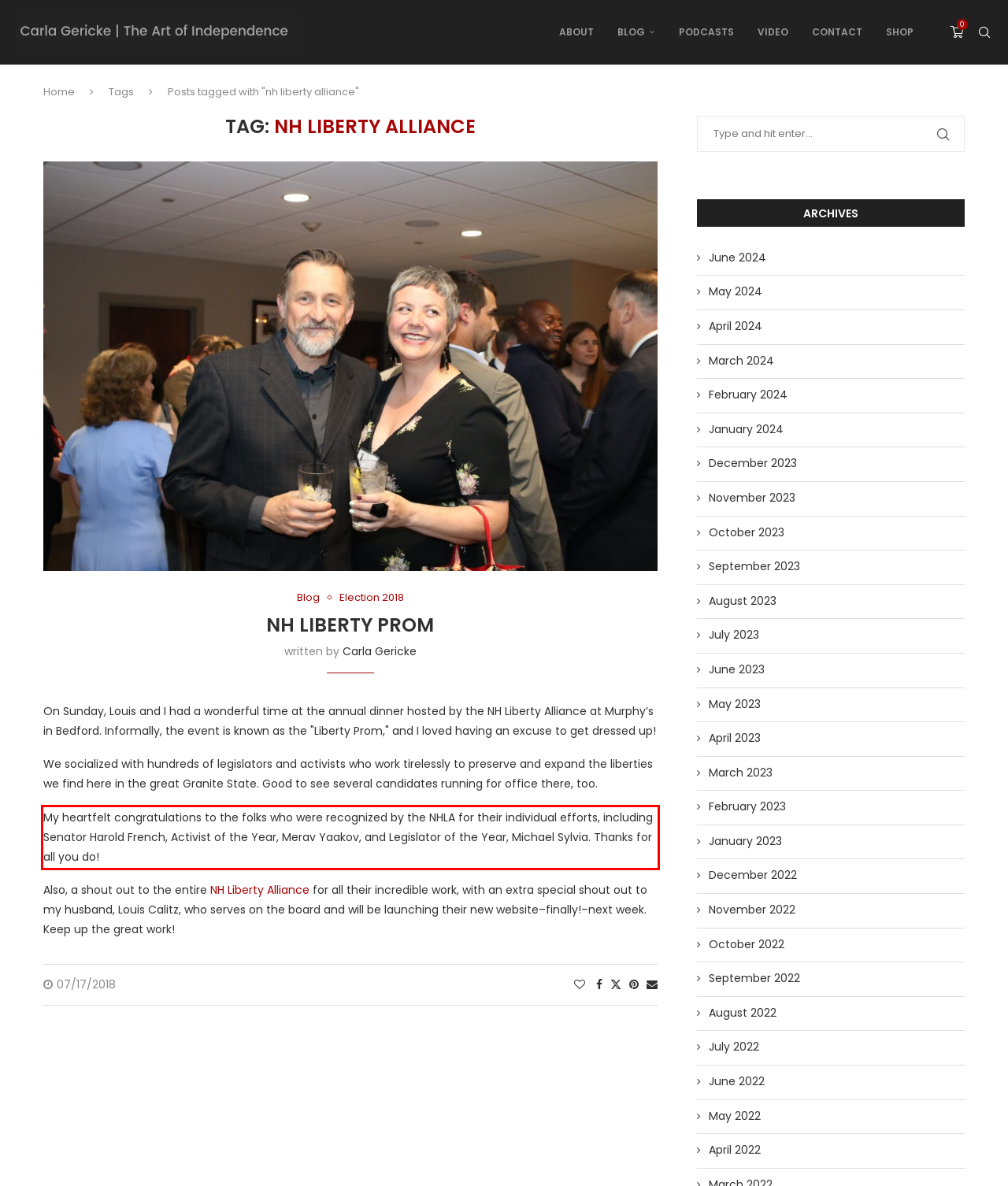Please perform OCR on the text within the red rectangle in the webpage screenshot and return the text content.

My heartfelt congratulations to the folks who were recognized by the NHLA for their individual efforts, including Senator Harold French, Activist of the Year, Merav Yaakov, and Legislator of the Year, Michael Sylvia. Thanks for all you do!